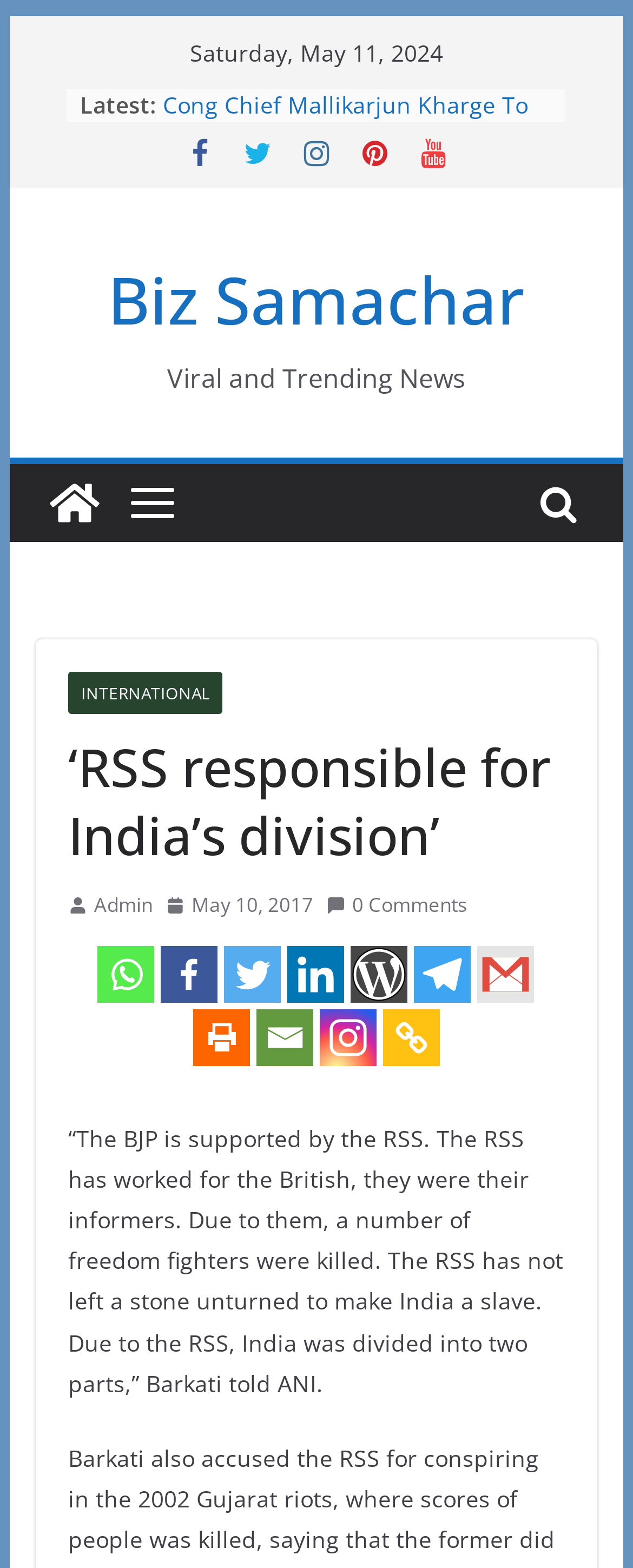Predict the bounding box coordinates of the UI element that matches this description: "International". The coordinates should be in the format [left, top, right, bottom] with each value between 0 and 1.

[0.107, 0.428, 0.351, 0.455]